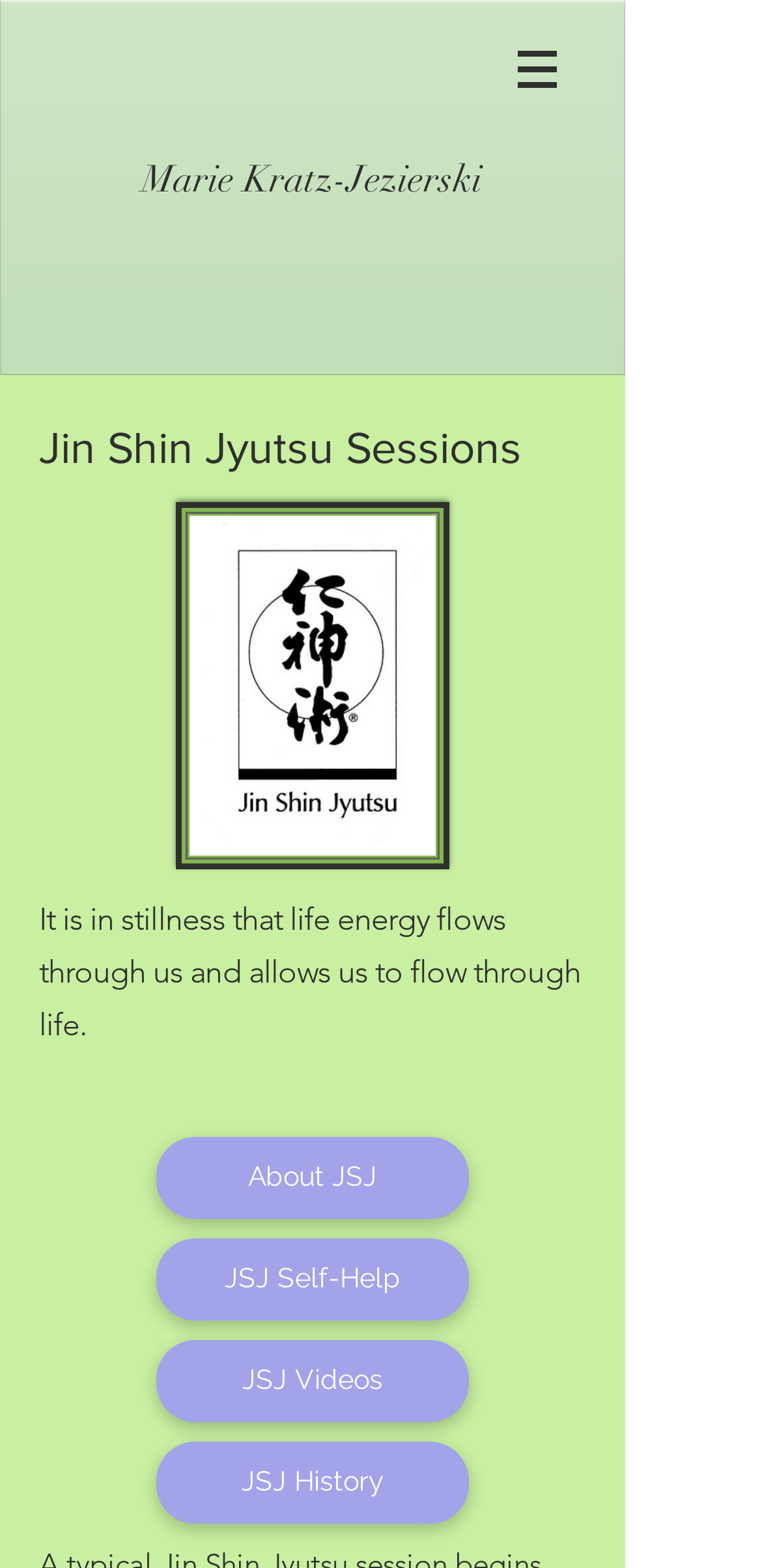What is the purpose of the navigation button on the webpage?
Answer the question with a single word or phrase, referring to the image.

To access the site menu